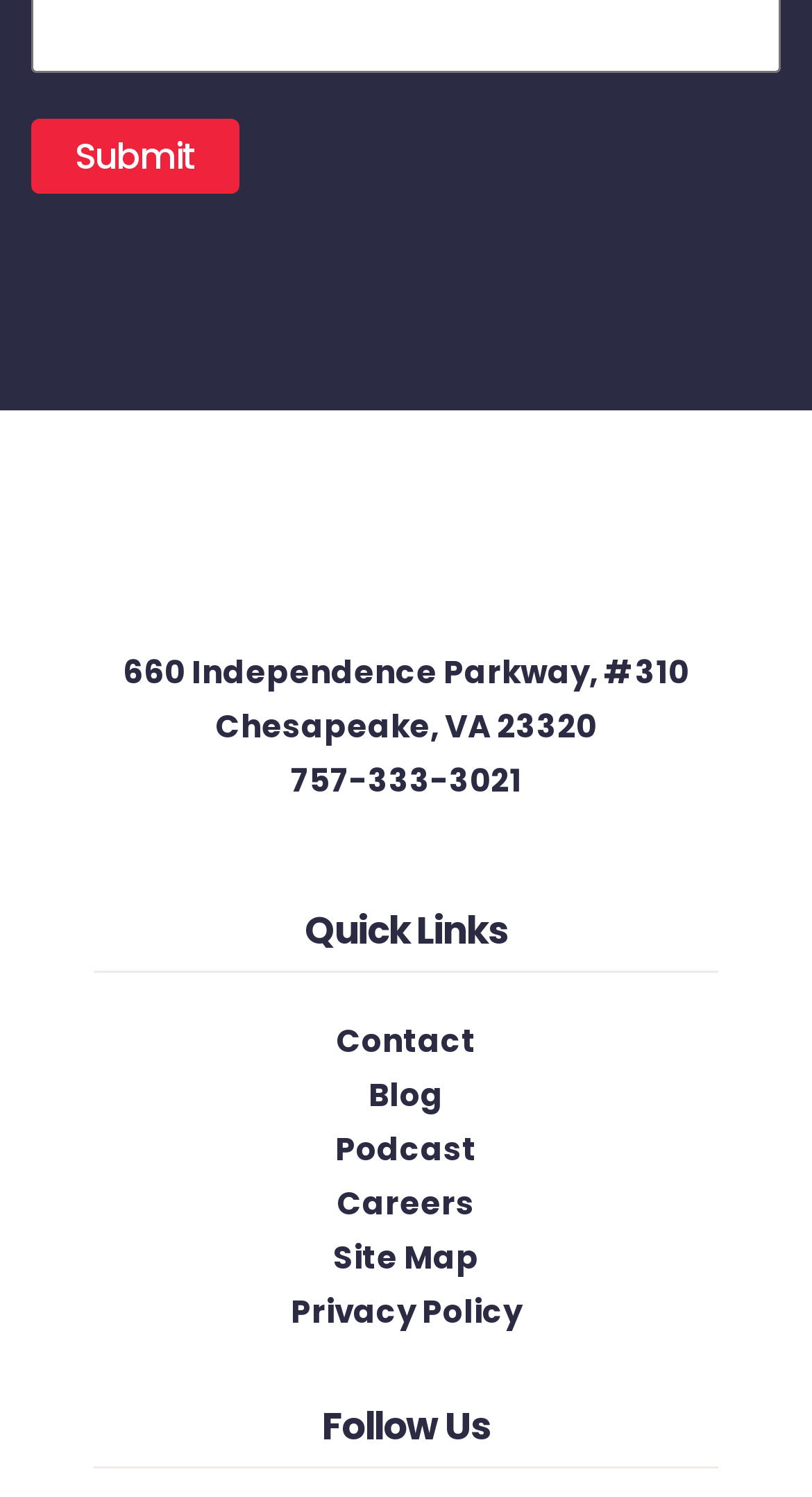Identify the bounding box coordinates for the region to click in order to carry out this instruction: "visit the Contact page". Provide the coordinates using four float numbers between 0 and 1, formatted as [left, top, right, bottom].

[0.414, 0.68, 0.586, 0.709]